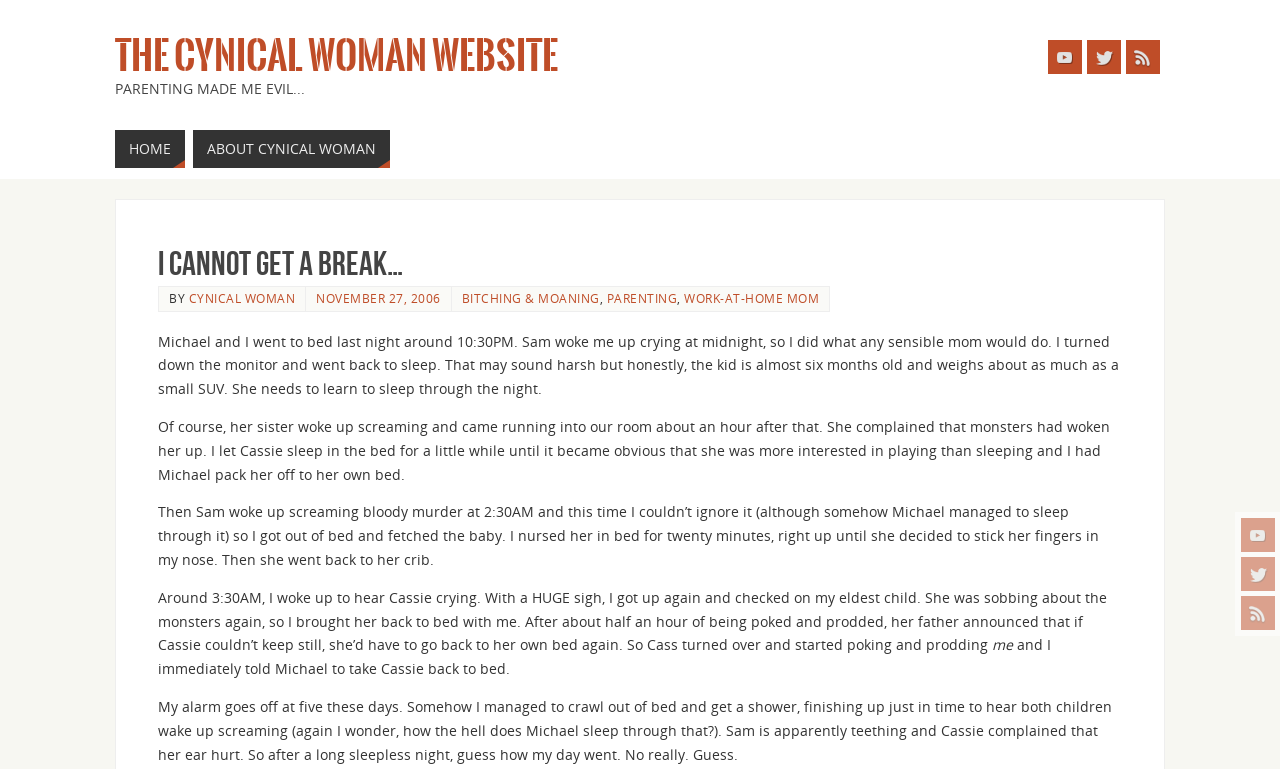Provide a brief response using a word or short phrase to this question:
What is the website's name?

The Cynical Woman Website